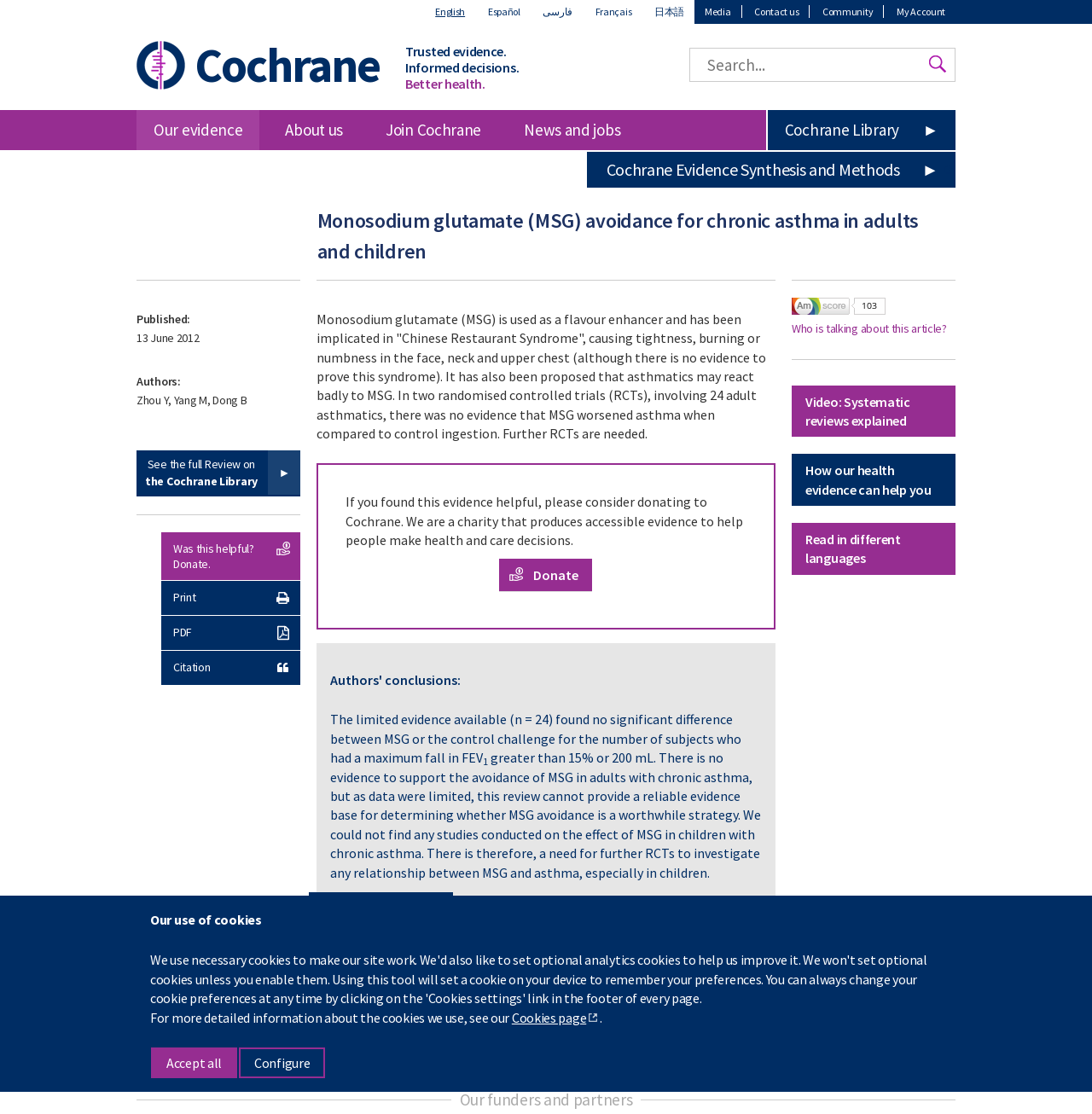Review the image closely and give a comprehensive answer to the question: What is the language of the webpage?

The language of the webpage is English, as indicated by the language options provided, which include English, Español, فارسی, Français, and 日本語.